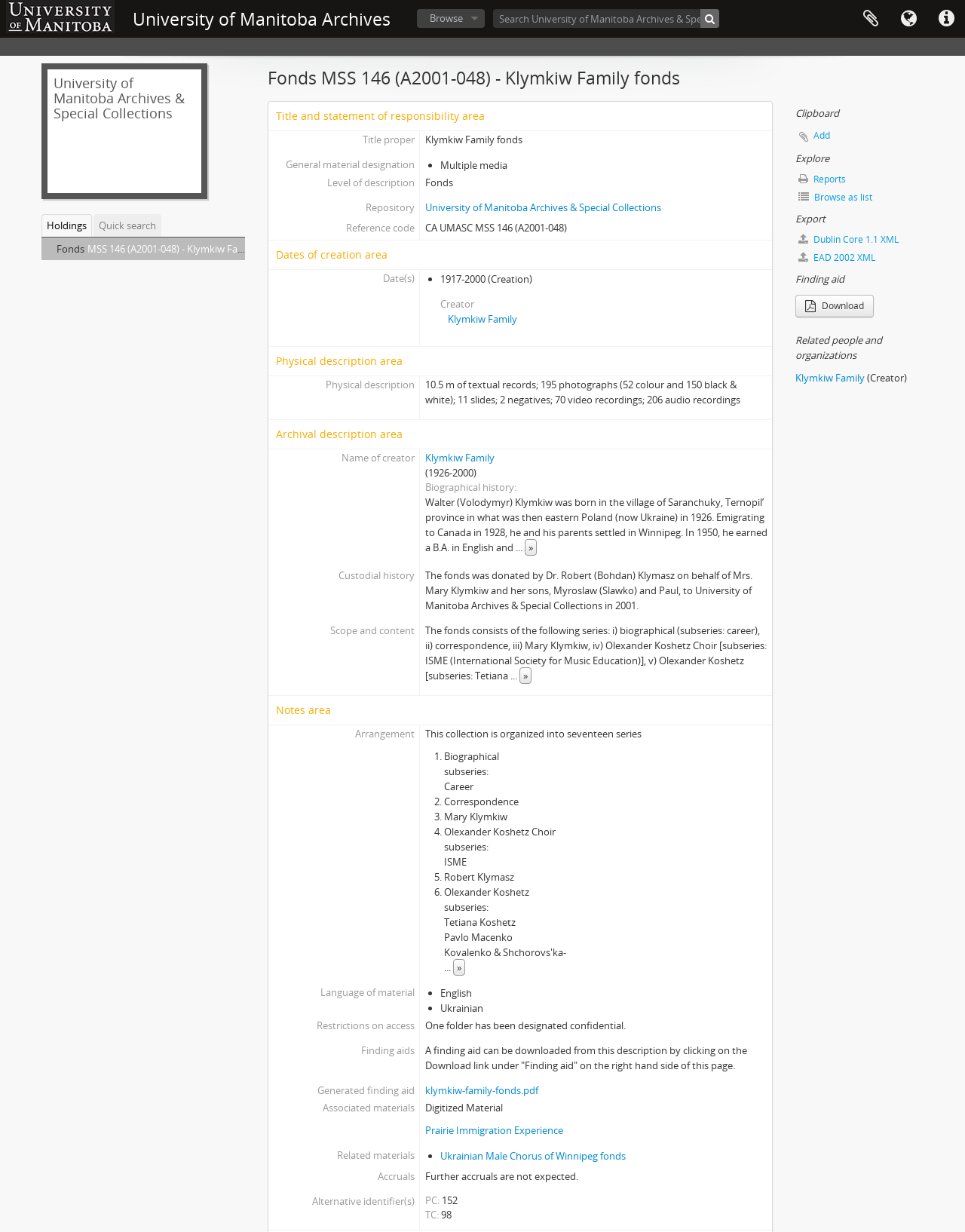Find the bounding box coordinates for the UI element whose description is: "Browse". The coordinates should be four float numbers between 0 and 1, in the format [left, top, right, bottom].

[0.432, 0.007, 0.502, 0.023]